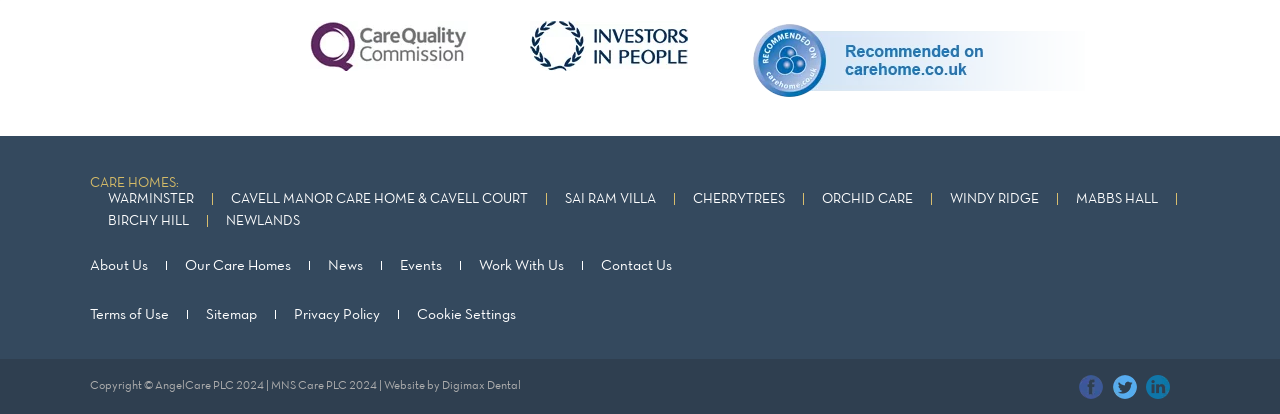Provide a one-word or one-phrase answer to the question:
What is the name of the company that owns this website?

AngelCare PLC